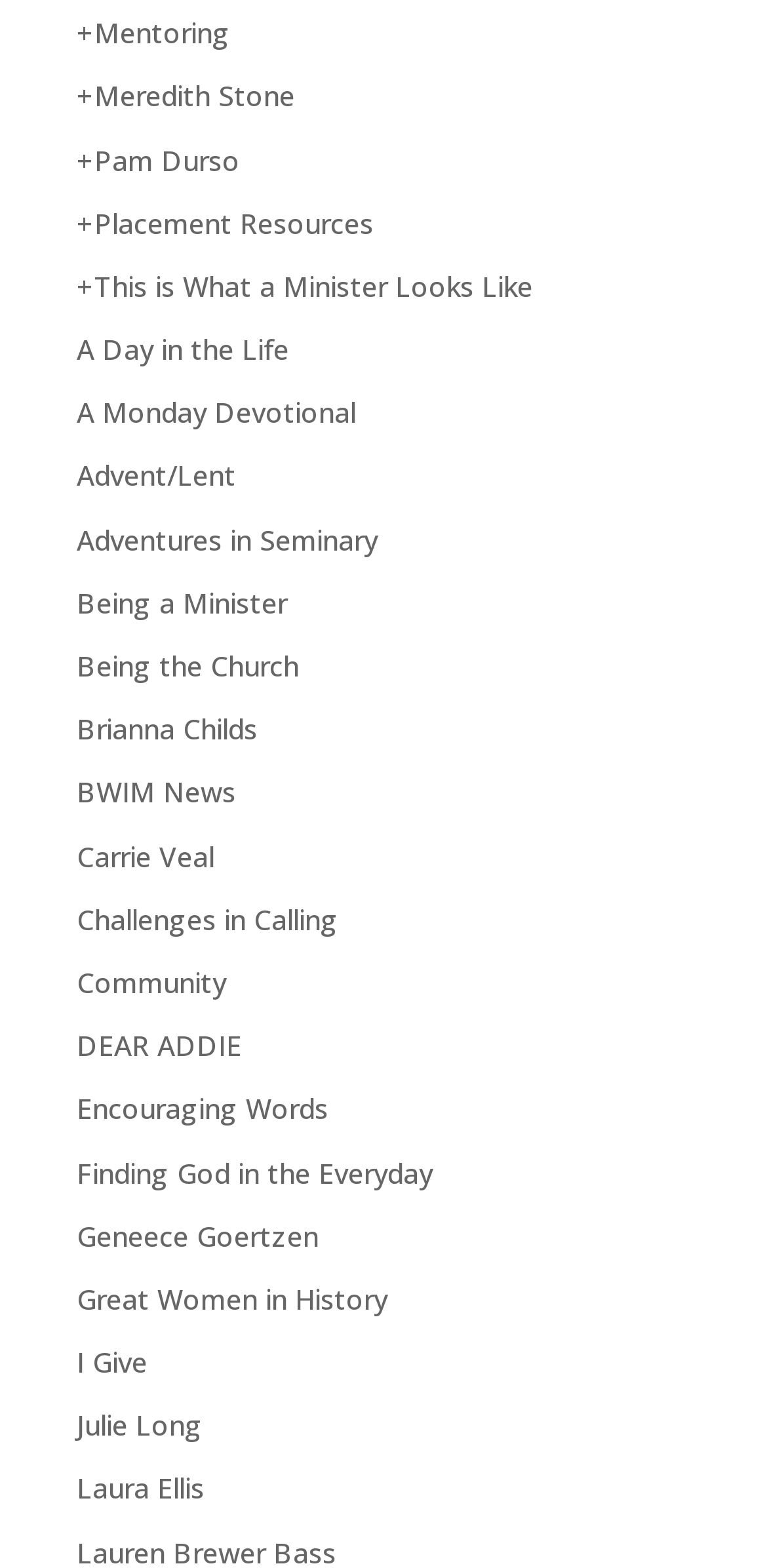Please specify the bounding box coordinates in the format (top-left x, top-left y, bottom-right x, bottom-right y), with values ranging from 0 to 1. Identify the bounding box for the UI component described as follows: Great Women in History

[0.1, 0.816, 0.505, 0.84]